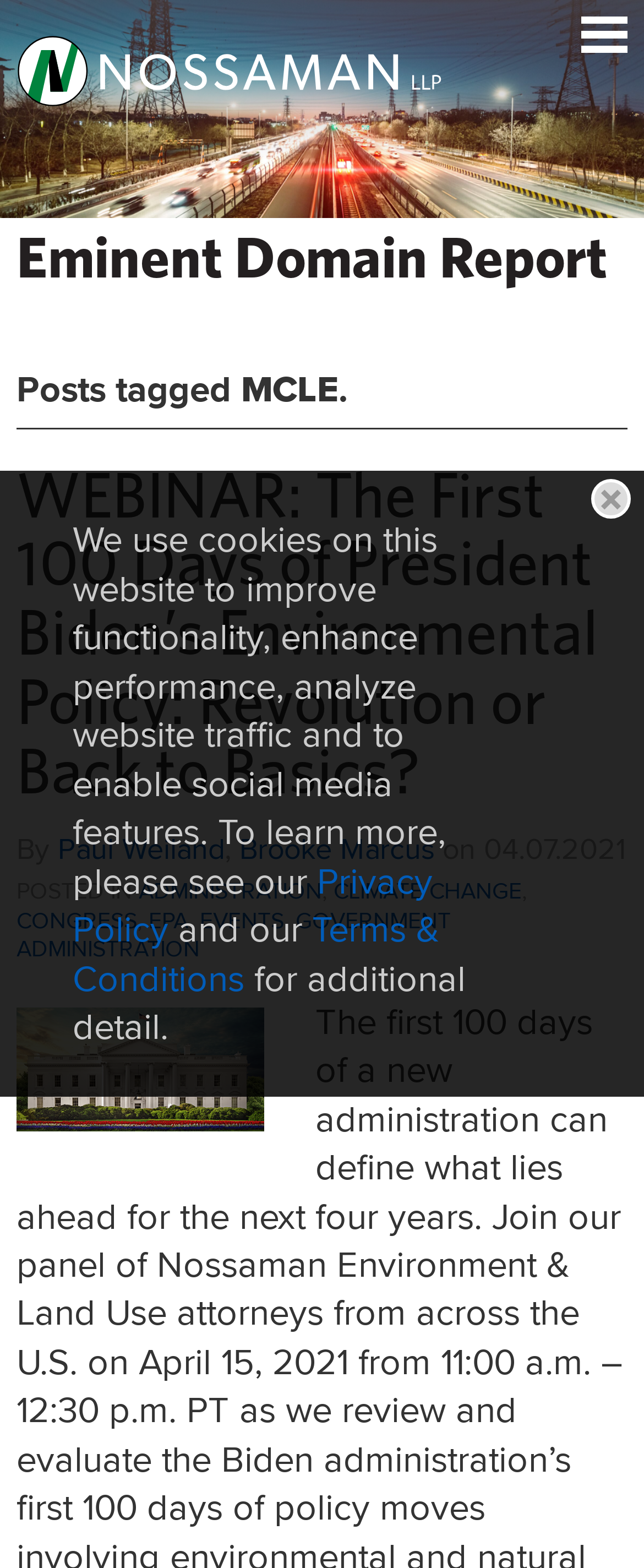Create a full and detailed caption for the entire webpage.

This webpage is about Nossaman's Eminent Domain Report, a law firm that specializes in eminent domain cases. At the top left corner, there is a logo of Nossaman LLP, accompanied by a link to the firm's main page. On the top right corner, there is a main menu link. Below the logo, there is a banner image that spans the entire width of the page.

The main content of the page is divided into sections. The first section is headed by "Eminent Domain Report" and features a list of posts, including a webinar titled "The First 100 Days of President Biden's Environmental Policy: Revolution or Back to Basics?" with links to the authors, Paul Weiland and Brooke Marcus. The post is dated April 7, 2021, and is categorized under Administration, Climate Change, Congress, EPA, Events, and Government Administration.

There are several links to other pages and resources on the website, including a link to "Jump to Page" and links to the Privacy Policy and Terms & Conditions at the bottom of the page. A "Close" button is also present, likely for a popup or modal window.

The webpage has a total of 3 images, including the Nossaman LLP logo, the banner image, and an image associated with the webinar post. There are 7 links to other pages or resources, and 14 static text elements, including headings, paragraphs, and labels.